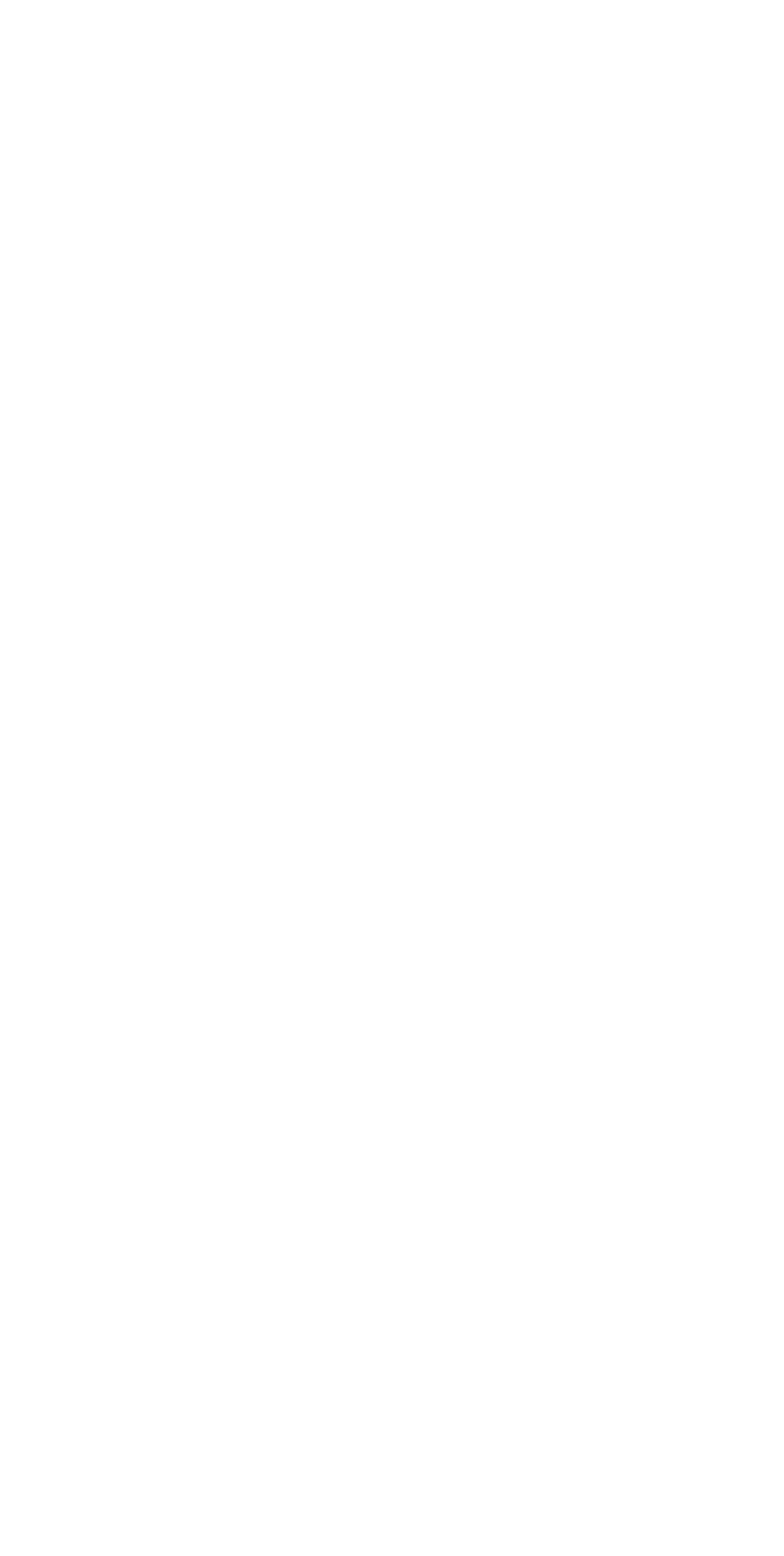Can you identify the bounding box coordinates of the clickable region needed to carry out this instruction: 'Visit Twitter'? The coordinates should be four float numbers within the range of 0 to 1, stated as [left, top, right, bottom].

[0.382, 0.731, 0.433, 0.756]